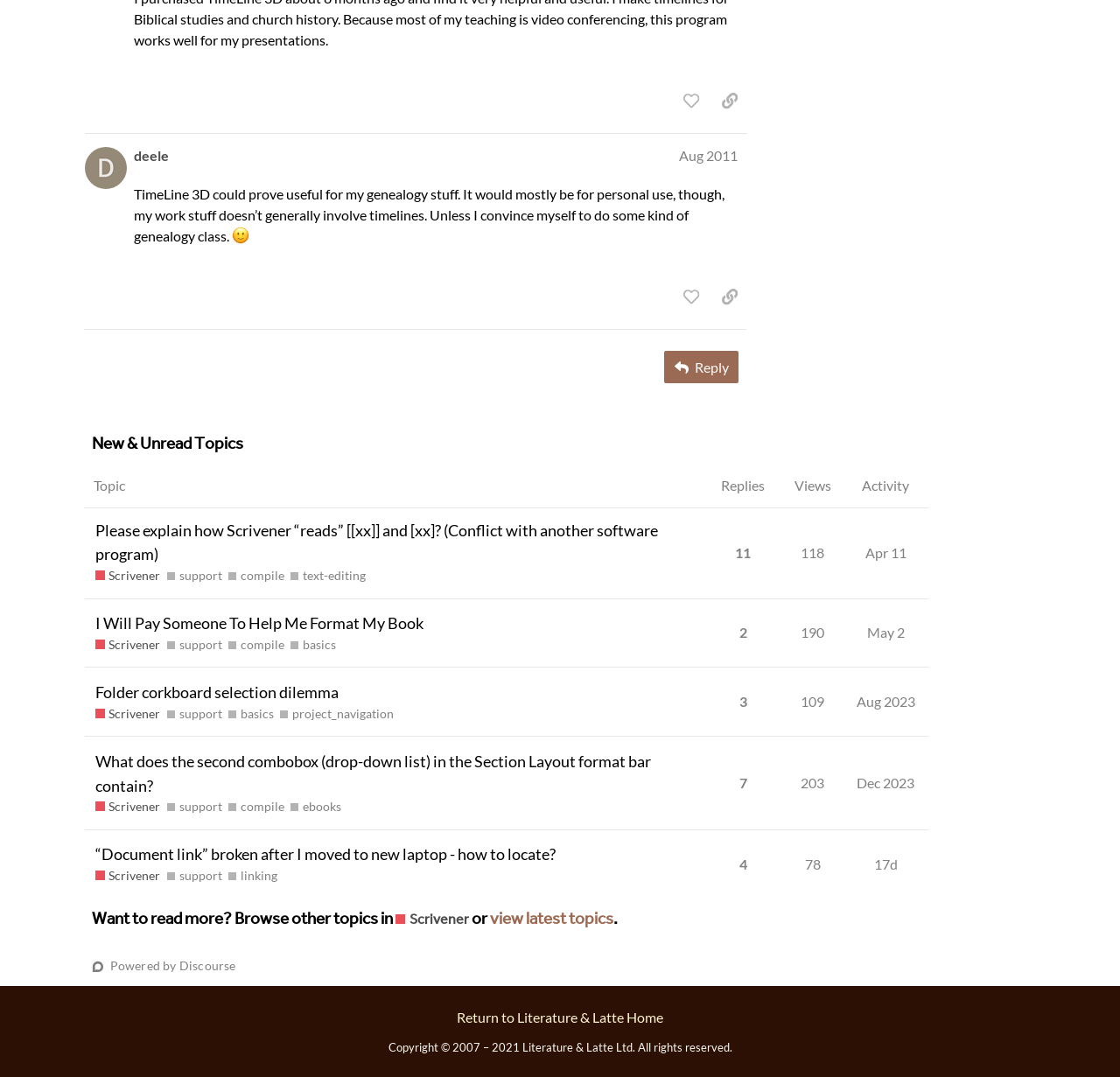Can you identify the bounding box coordinates of the clickable region needed to carry out this instruction: 'reply to the topic'? The coordinates should be four float numbers within the range of 0 to 1, stated as [left, top, right, bottom].

[0.593, 0.326, 0.659, 0.356]